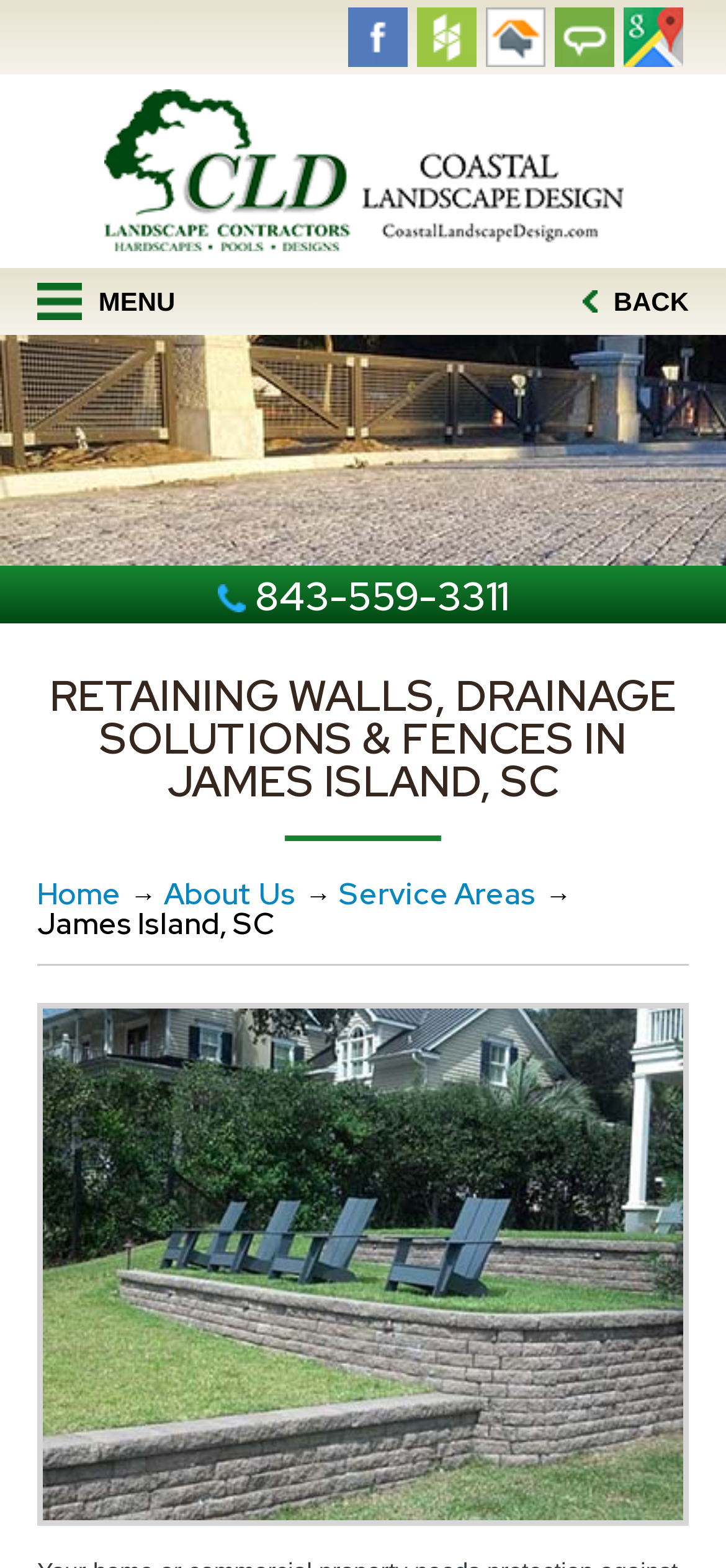Describe the entire webpage, focusing on both content and design.

The webpage is about Coastal Landscape Design, a company that provides services such as retaining walls, drainage solutions, and fences in James Island, SC, and surrounding areas. 

At the top of the page, there are five social media icons, including Facebook, Houzz, HomeAdvisor, Angi, and Google My Business, aligned horizontally. Below these icons, the company's logo and name, "Coastal Landscape Design, LLC.", are displayed prominently. 

On the top-left corner, there is a menu button with a "Show Menu" icon, and on the top-right corner, there is a "Back" button with a corresponding icon. 

The main content of the page is divided into sections. The first section has a heading that reads "RETAINING WALLS, DRAINAGE SOLUTIONS & FENCES IN JAMES ISLAND, SC". Below this heading, there are three links to navigate to different parts of the website: "Home", "About Us", and "Service Areas". The company's service area, "James Island, SC", is also mentioned in this section. 

At the bottom of the page, there is a large image that takes up most of the width, likely showcasing the company's work or services.